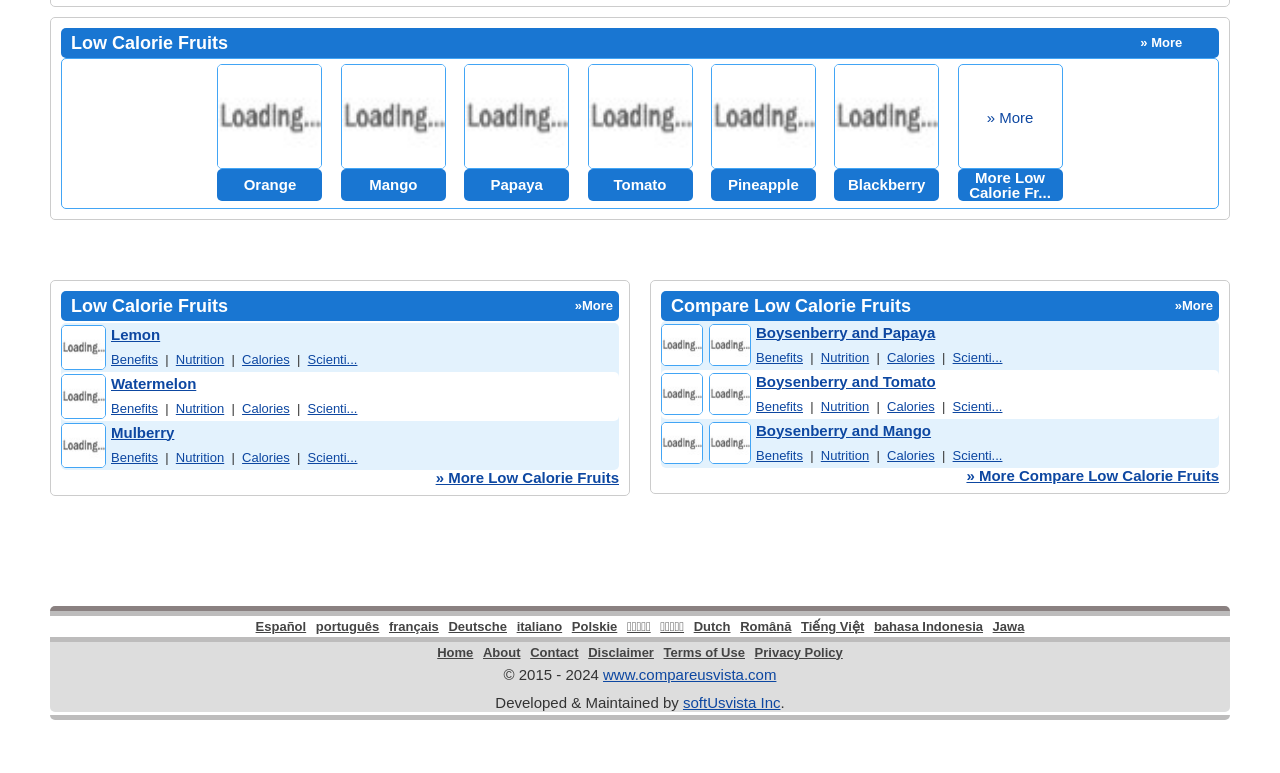What is the last fruit listed in the second table?
Look at the screenshot and provide an in-depth answer.

The last fruit listed in the second table is Boysenberry and Papaya, which can be determined by looking at the last gridcell element in the table. This element contains information about the benefits, nutrition, calories, and scientific information of Boysenberry and Papaya.